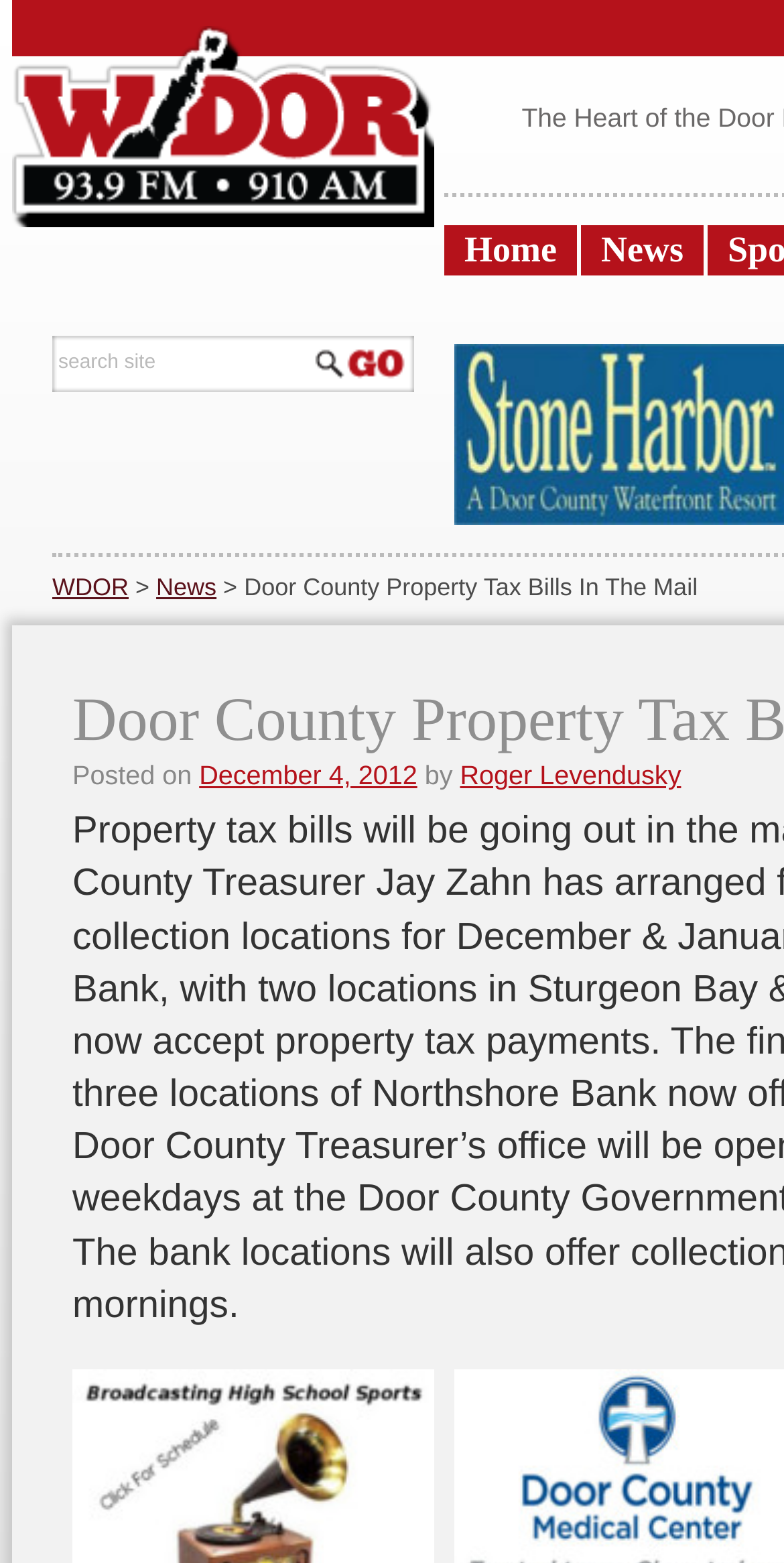Please identify the bounding box coordinates of where to click in order to follow the instruction: "read news".

[0.741, 0.144, 0.897, 0.176]